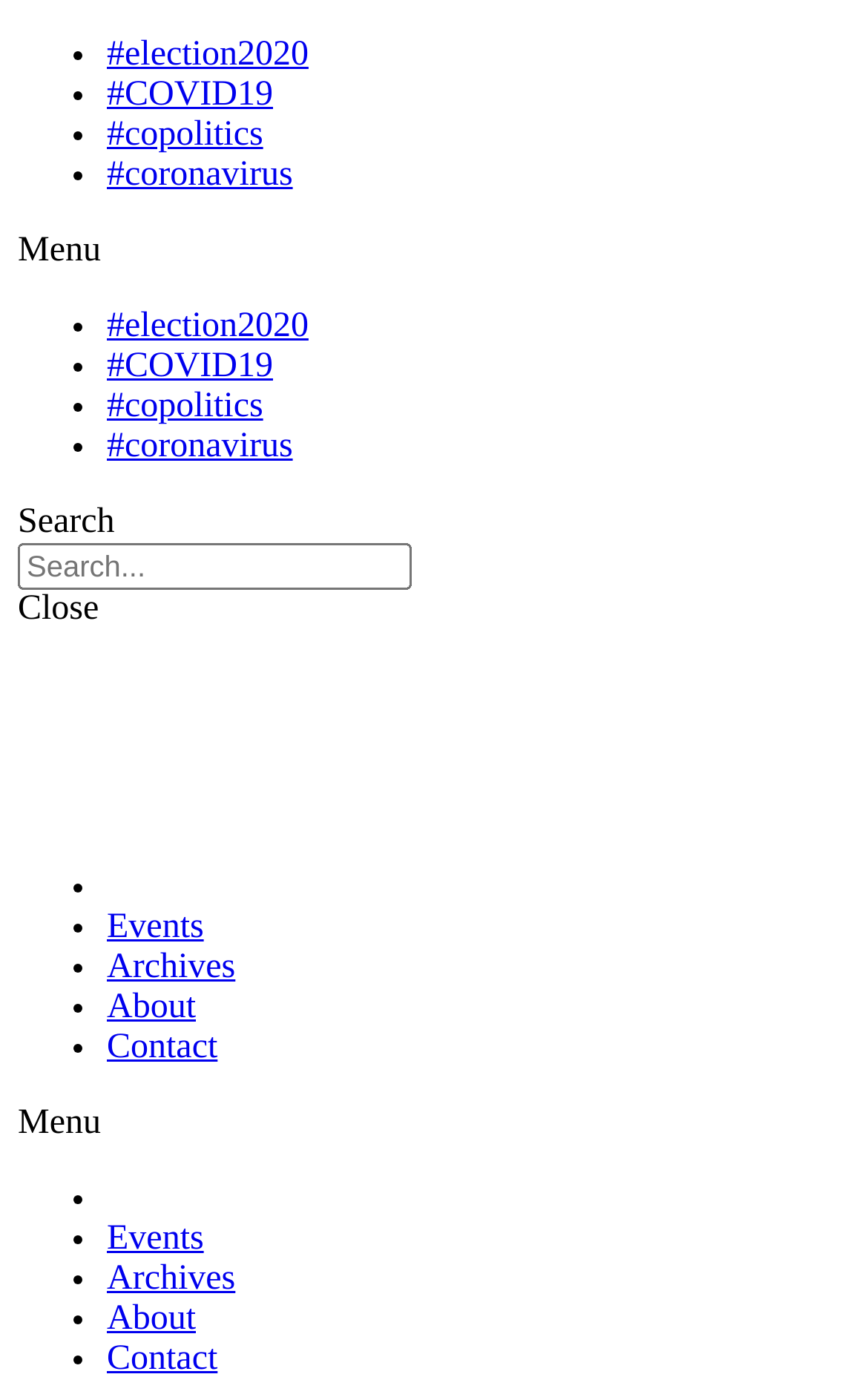Pinpoint the bounding box coordinates of the area that should be clicked to complete the following instruction: "View archives". The coordinates must be given as four float numbers between 0 and 1, i.e., [left, top, right, bottom].

[0.123, 0.689, 0.271, 0.716]